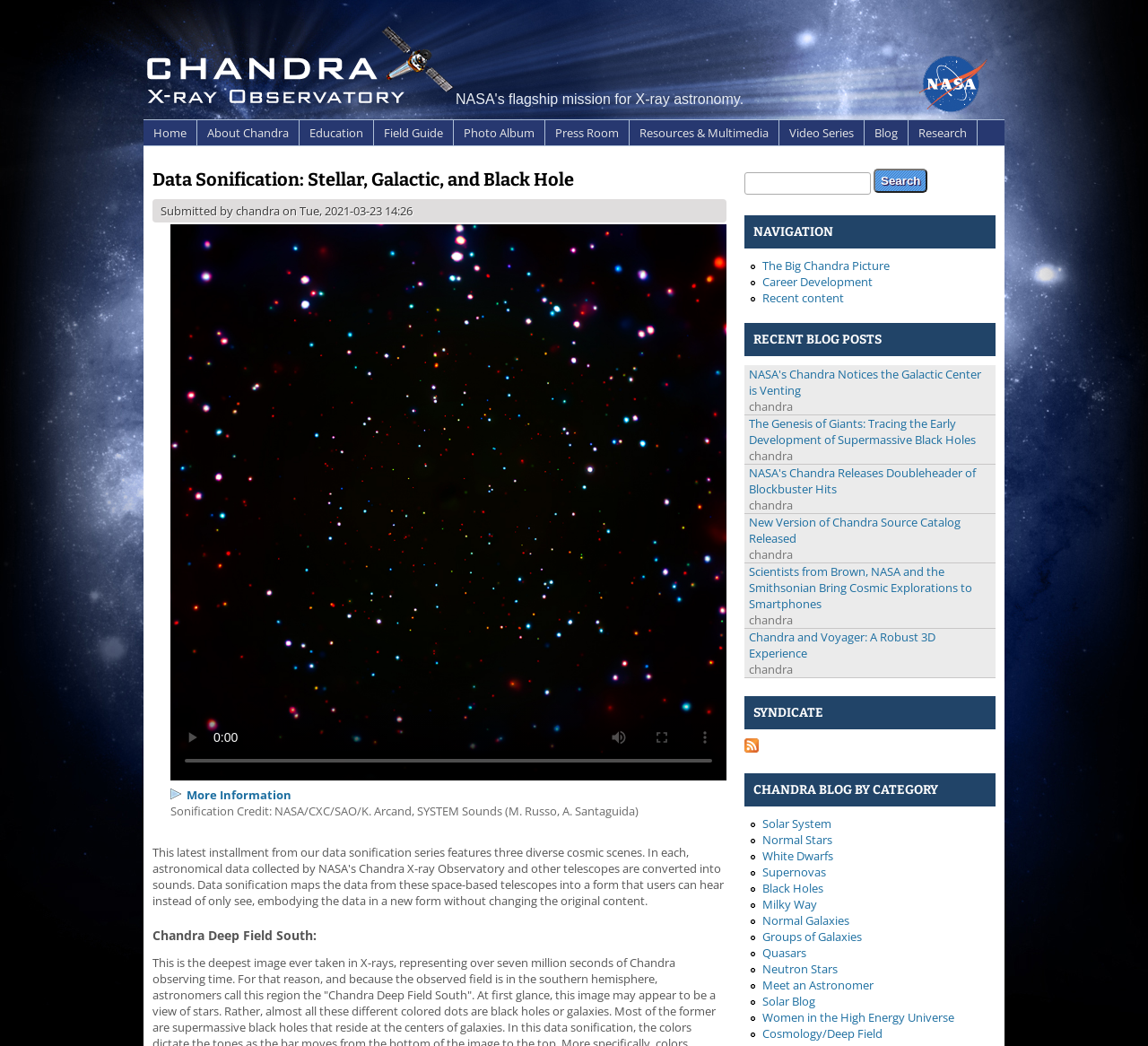Pinpoint the bounding box coordinates of the area that must be clicked to complete this instruction: "Click the 'Home' link".

[0.125, 0.115, 0.171, 0.139]